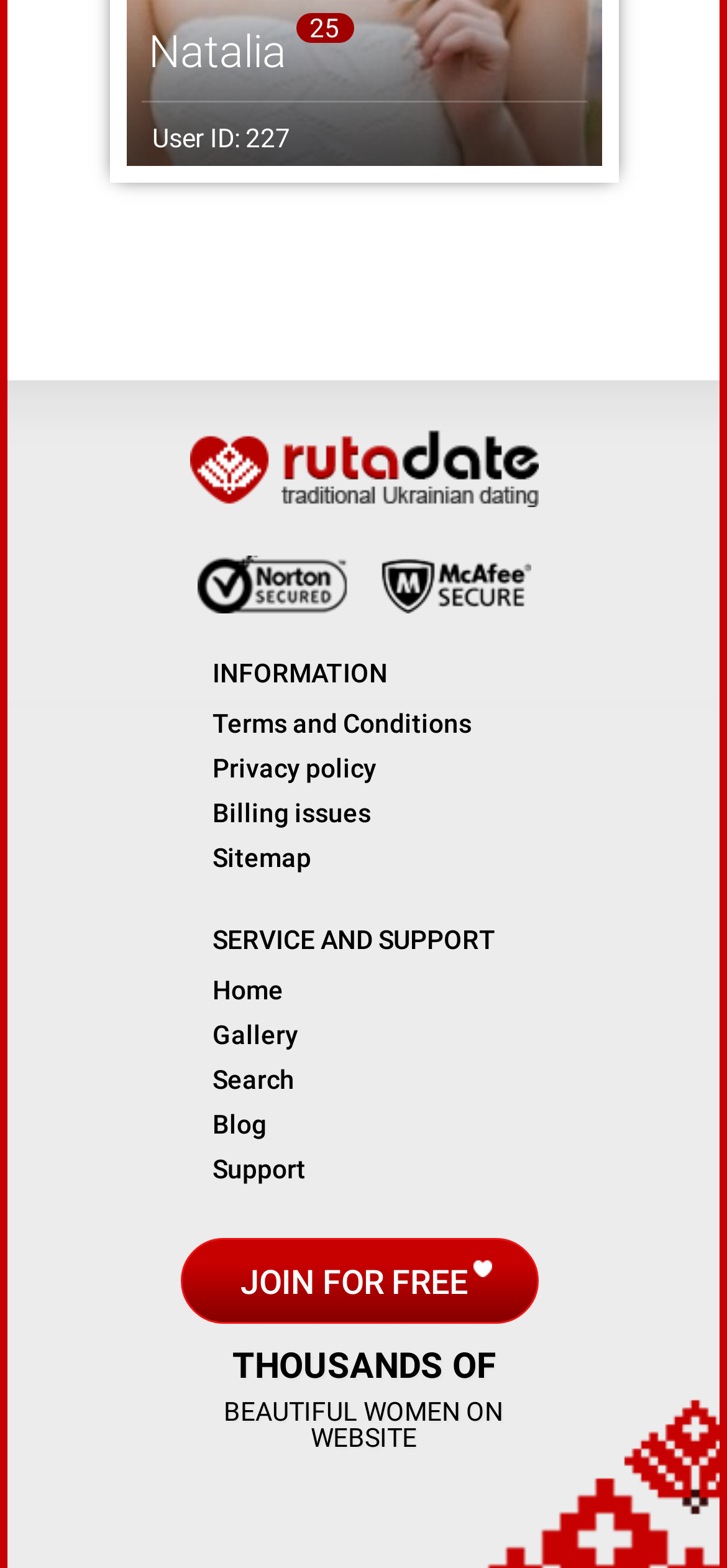Determine the bounding box coordinates of the area to click in order to meet this instruction: "Join for free".

[0.249, 0.79, 0.741, 0.844]